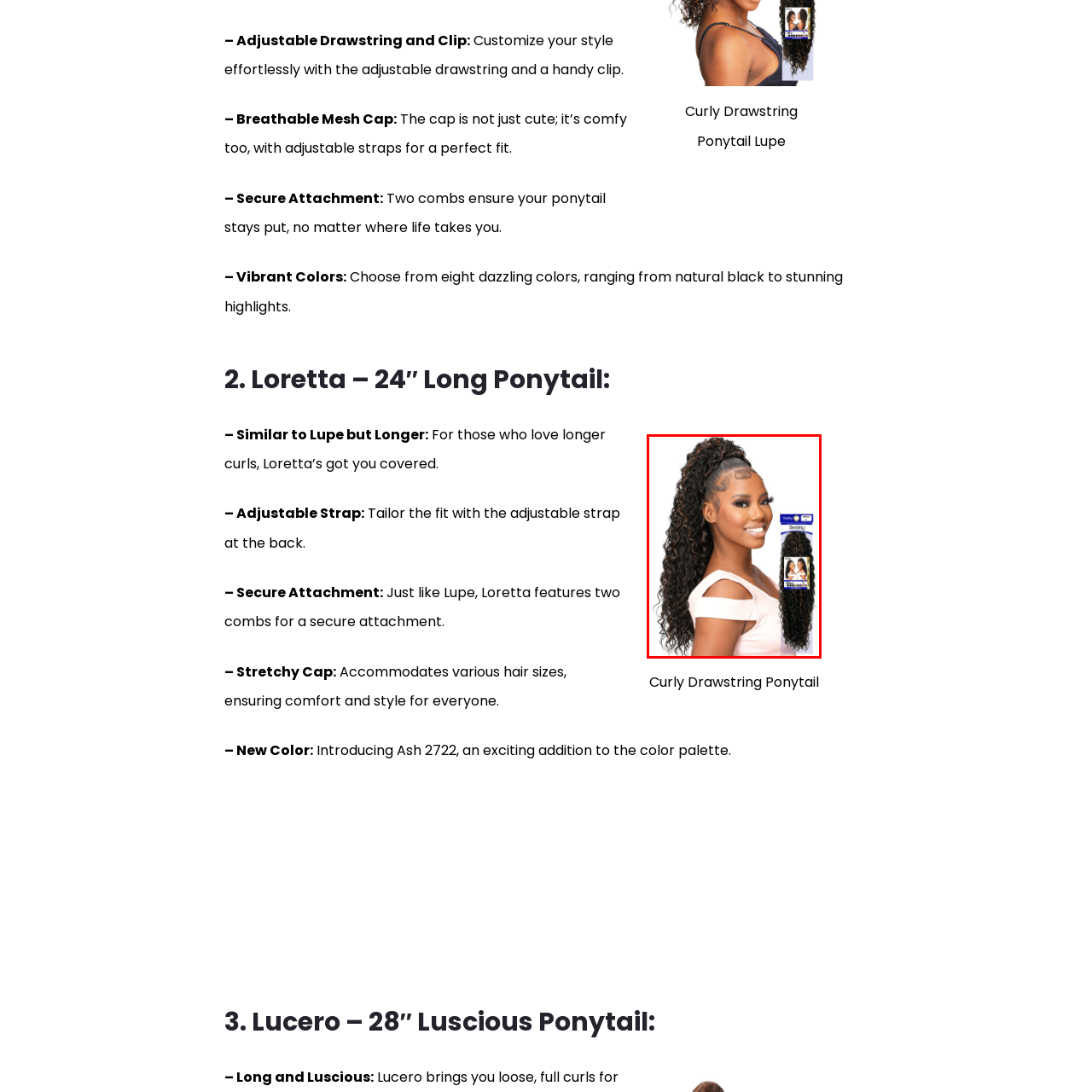Notice the image within the red frame, What is the benefit of the rich texture and vibrant color options?
 Your response should be a single word or phrase.

Enhance hairstyle effortlessly